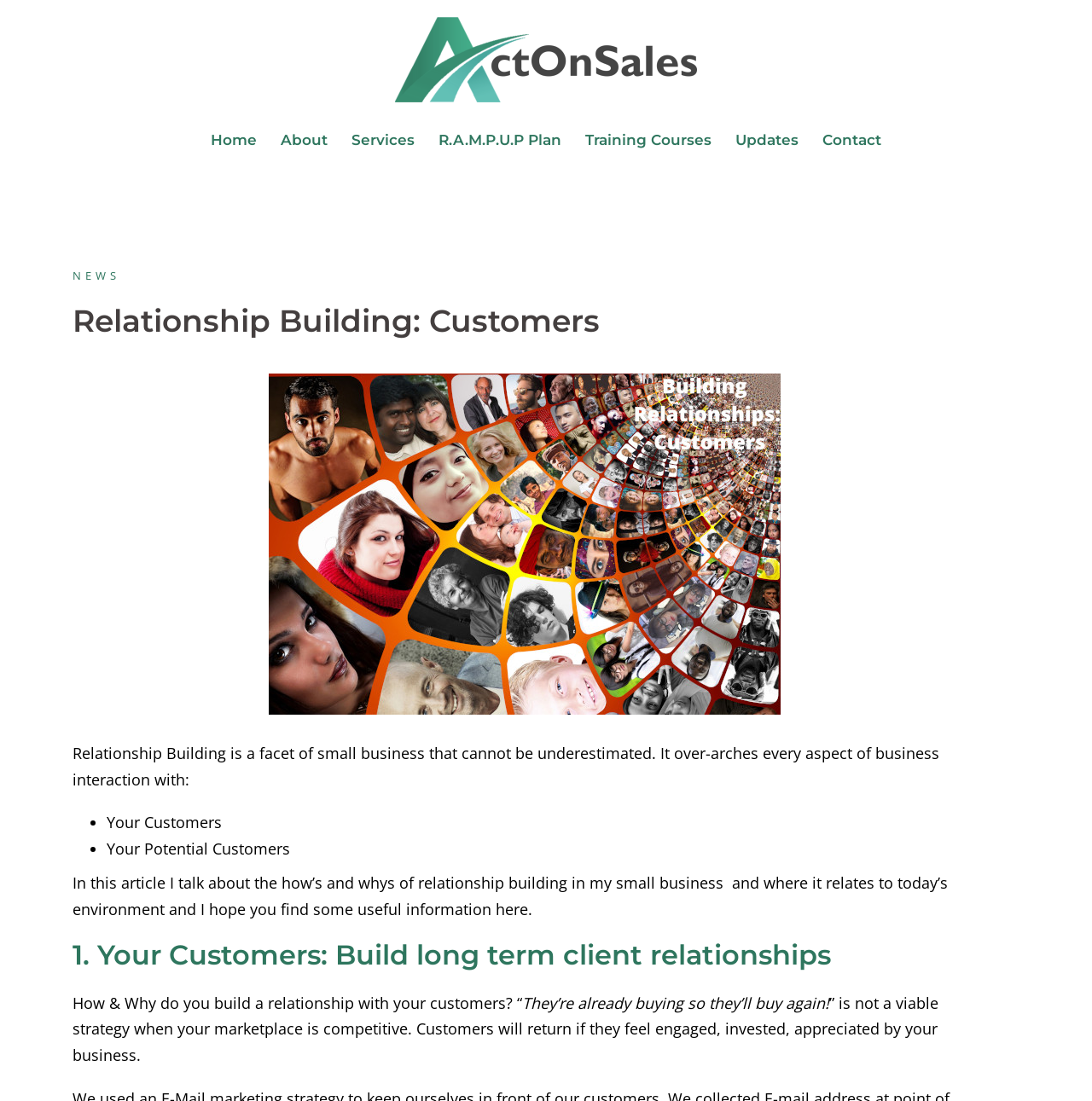Respond with a single word or phrase to the following question:
What is the main topic of this webpage?

Relationship Building